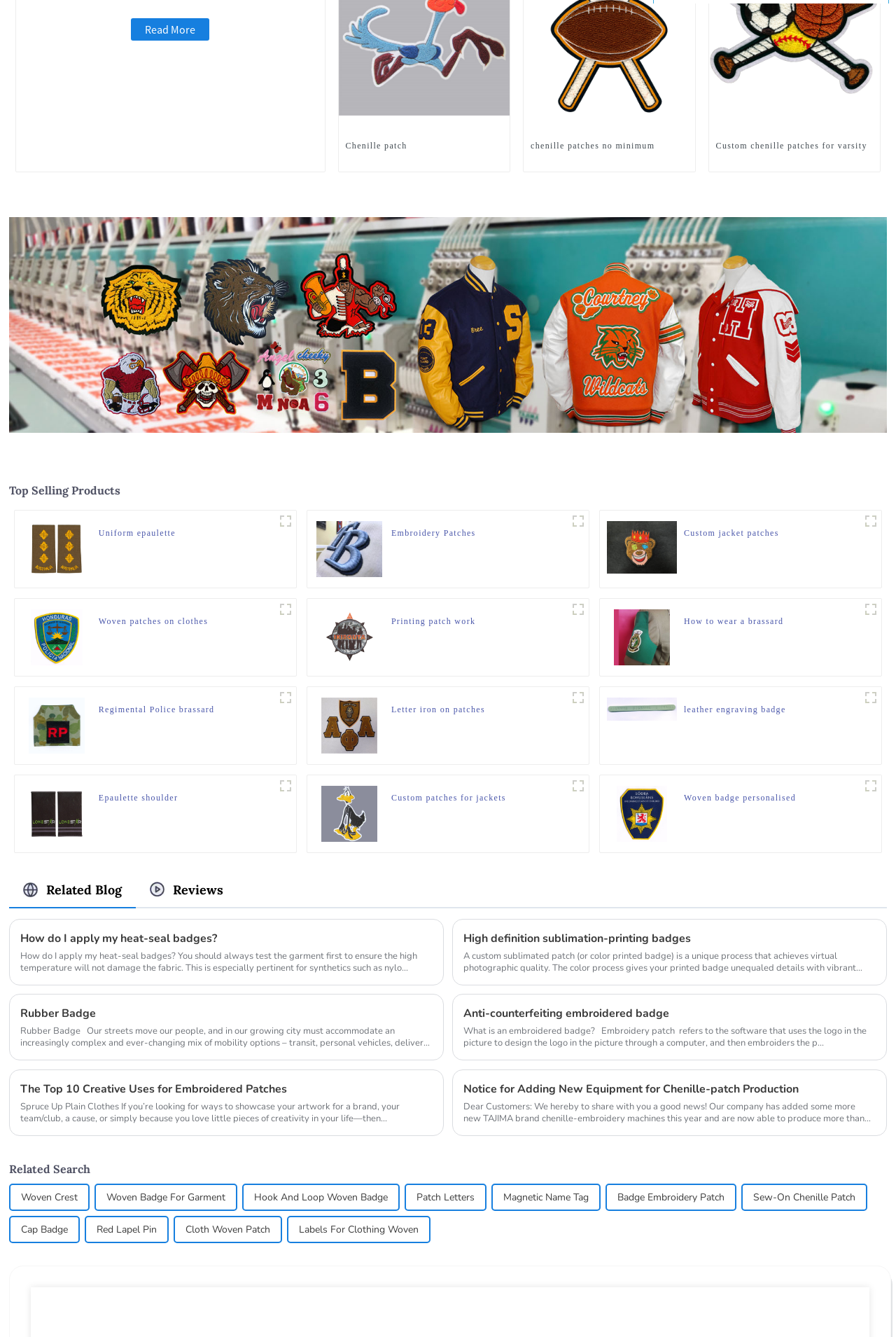Can you provide the bounding box coordinates for the element that should be clicked to implement the instruction: "View 'Chenille patch'"?

[0.378, 0.017, 0.569, 0.026]